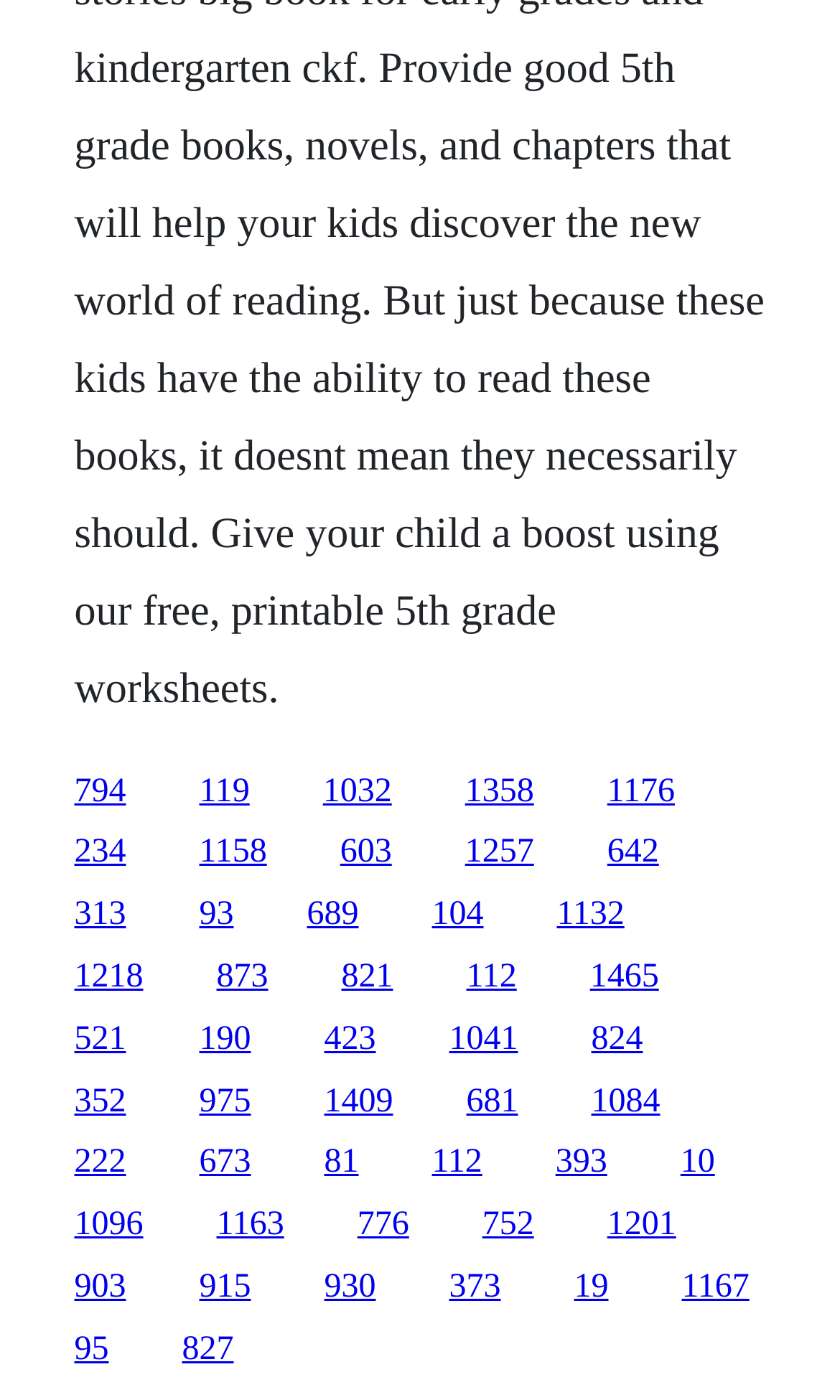Determine the bounding box coordinates of the UI element described by: "352".

[0.088, 0.773, 0.15, 0.799]